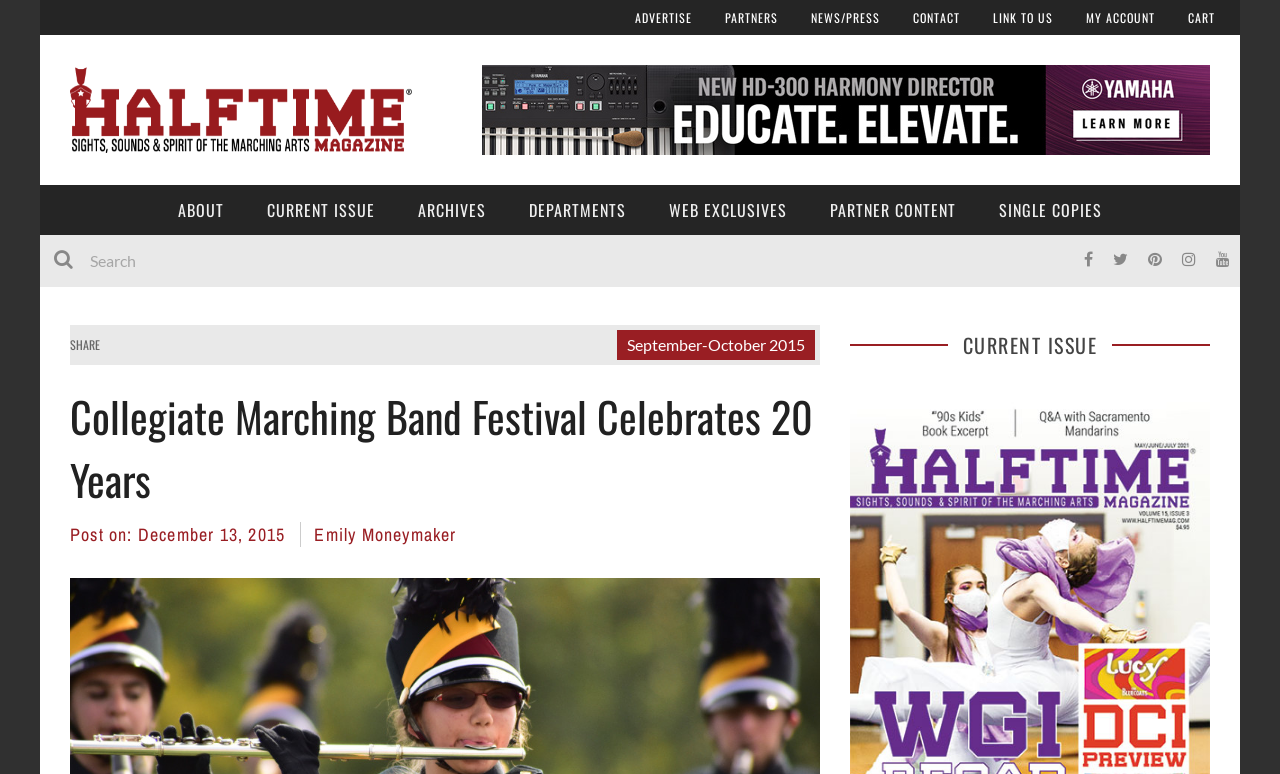Determine the bounding box coordinates for the clickable element to execute this instruction: "Click on the 'ADVERTISE' link". Provide the coordinates as four float numbers between 0 and 1, i.e., [left, top, right, bottom].

[0.496, 0.0, 0.541, 0.045]